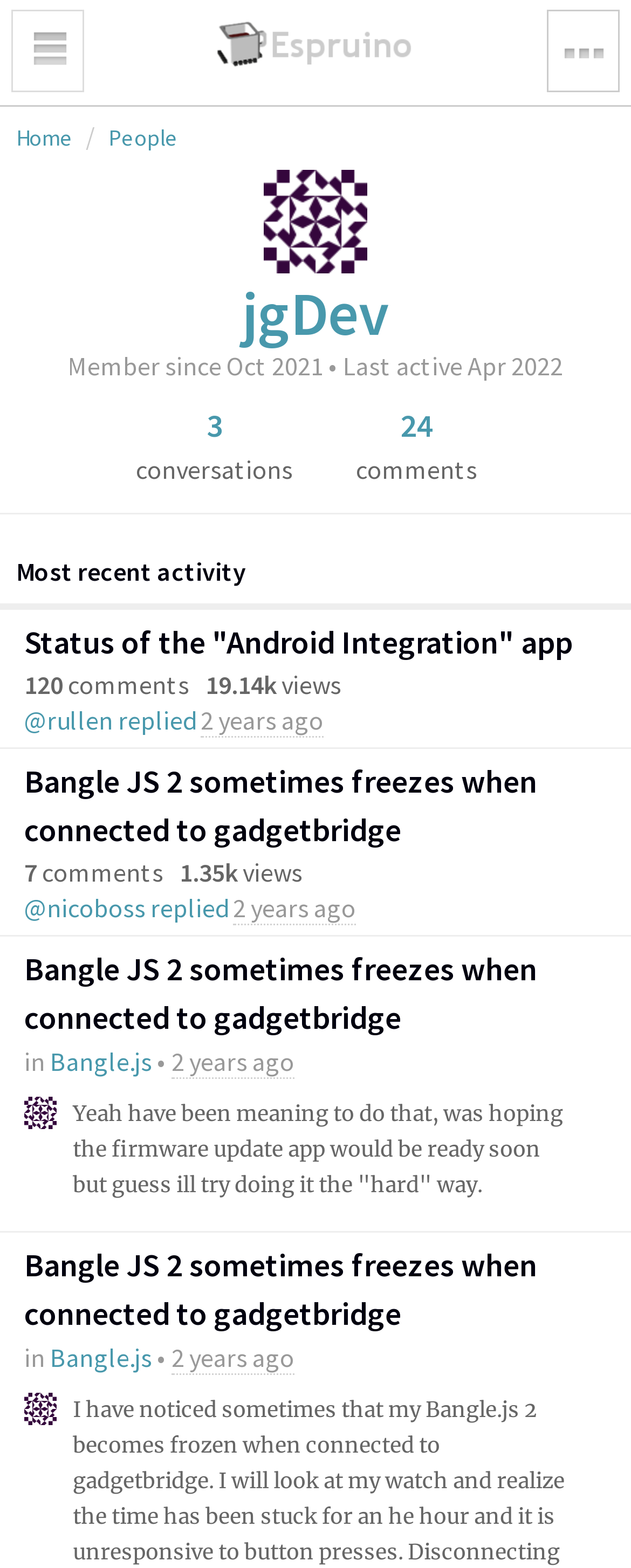Please respond to the question using a single word or phrase:
What is the title of the most recent activity?

Status of the Android Integration app